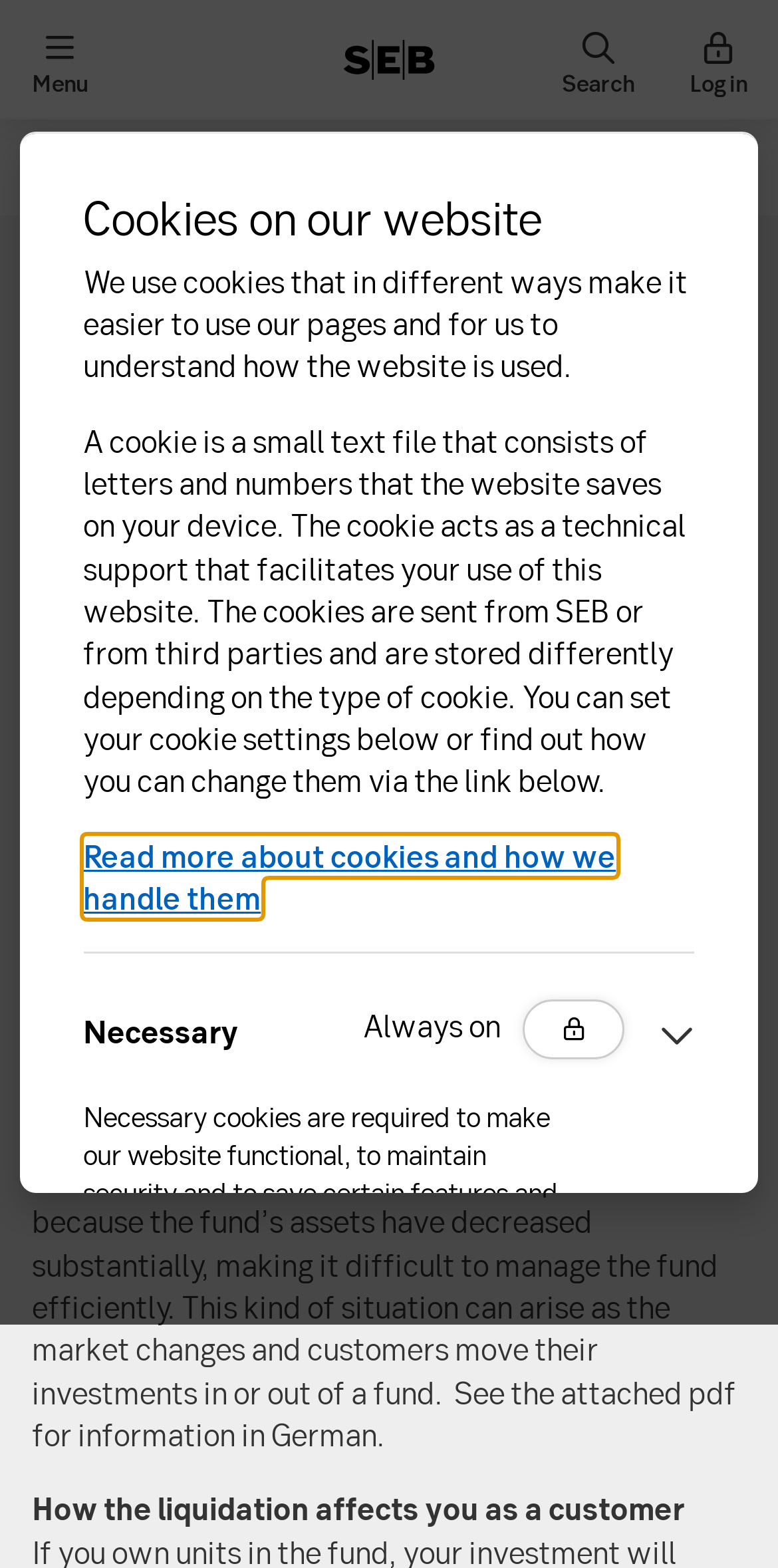Where can I find more information about cookies and how they are handled?
Please ensure your answer is as detailed and informative as possible.

I found this information by looking at the cookie settings section, where it provides a link to 'Read more about cookies and how we handle them'.